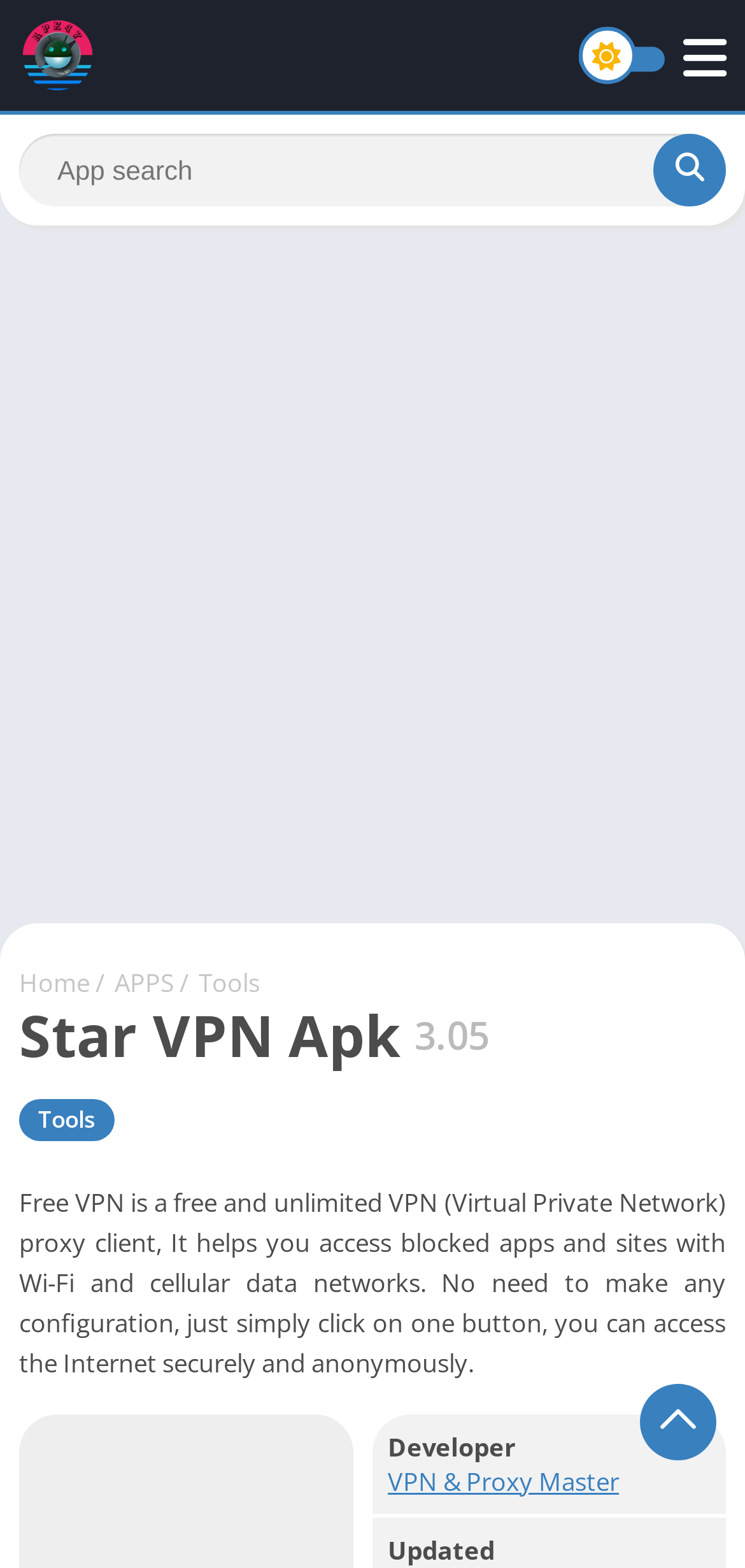What is the purpose of the VPN app?
Using the image as a reference, give a one-word or short phrase answer.

Access blocked apps and sites